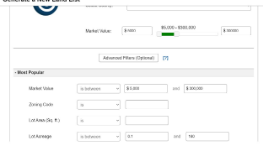Generate an in-depth description of the image you see.

The image depicts a user interface for generating a new land link, featuring a market value filter with adjustable sliders and input fields. The controls include options for specifying market value, zoning code, lot area, and lot acreage. A visual slider allows users to set the market value between $0 and $300,000, reflecting a range of investment possibilities. Below the market value input, fields are present for entering specific zoning codes, lot area (in square feet), and the minimum and maximum lot acreage, making it a versatile tool for those involved in real estate or land transactions. The layout suggests that the interface is designed for ease of navigation, catering to both novice and experienced users in the land investment domain.